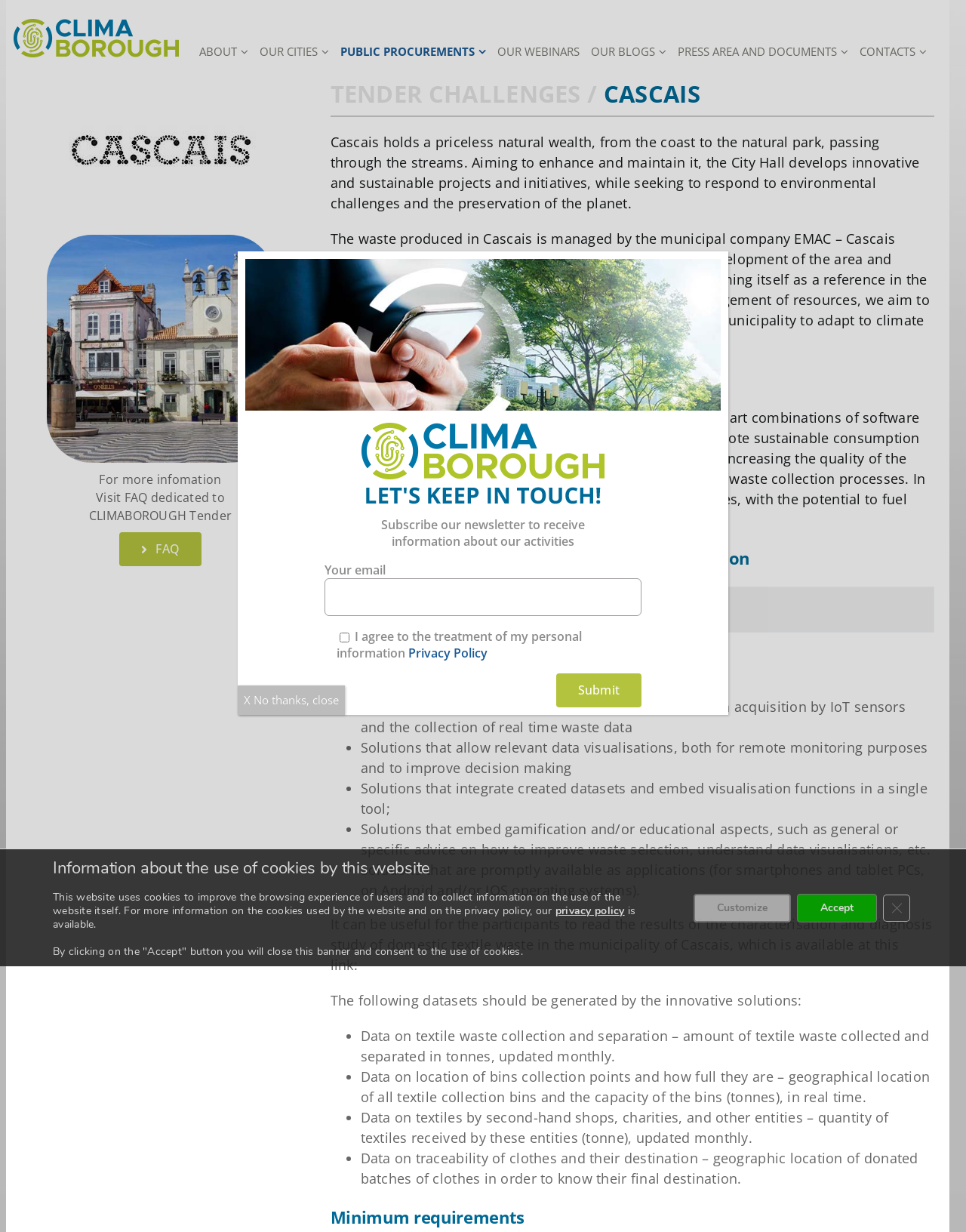Please reply to the following question with a single word or a short phrase:
What is the name of the city mentioned in the webpage?

Cascais